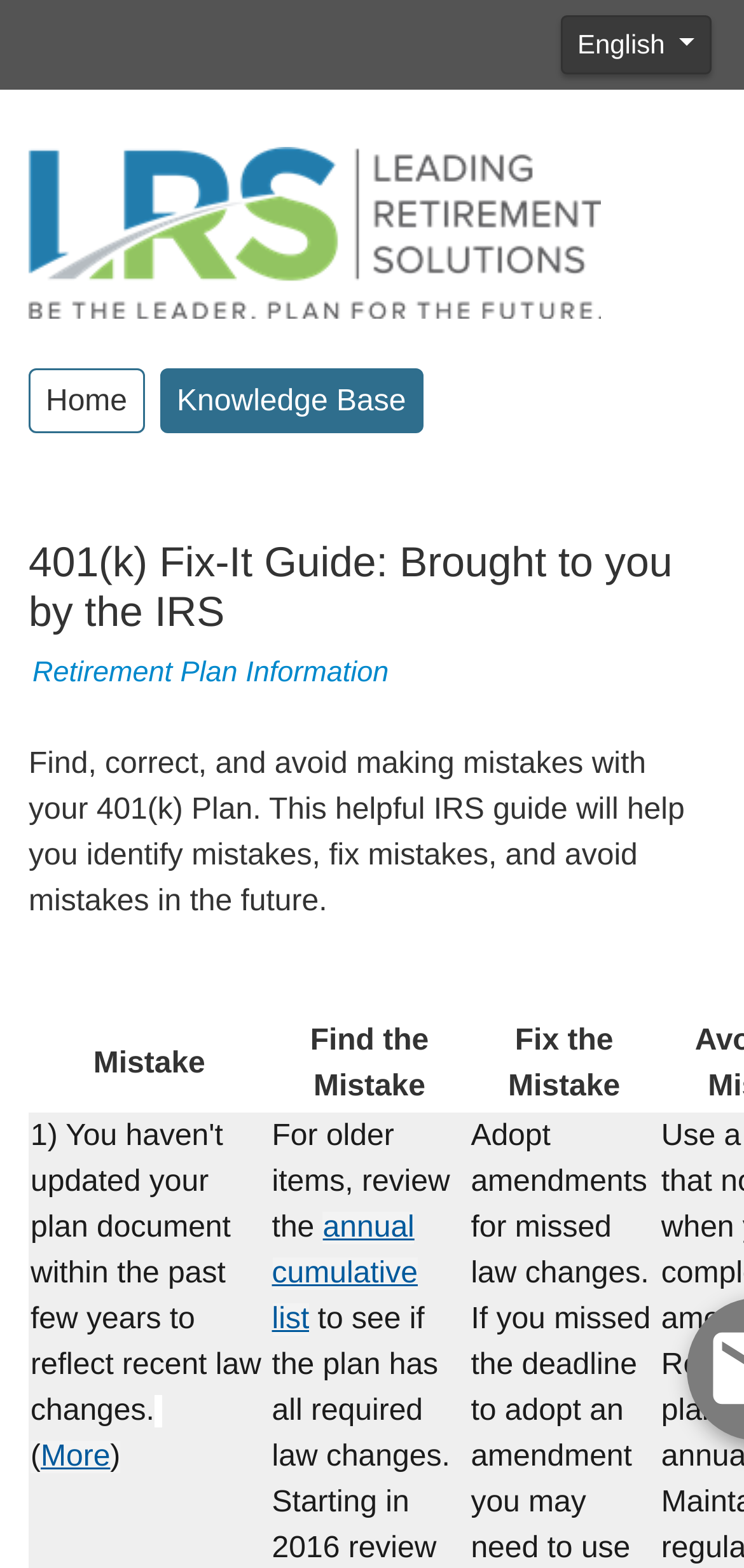Please reply with a single word or brief phrase to the question: 
What is the link 'More' related to?

Fix the Mistake